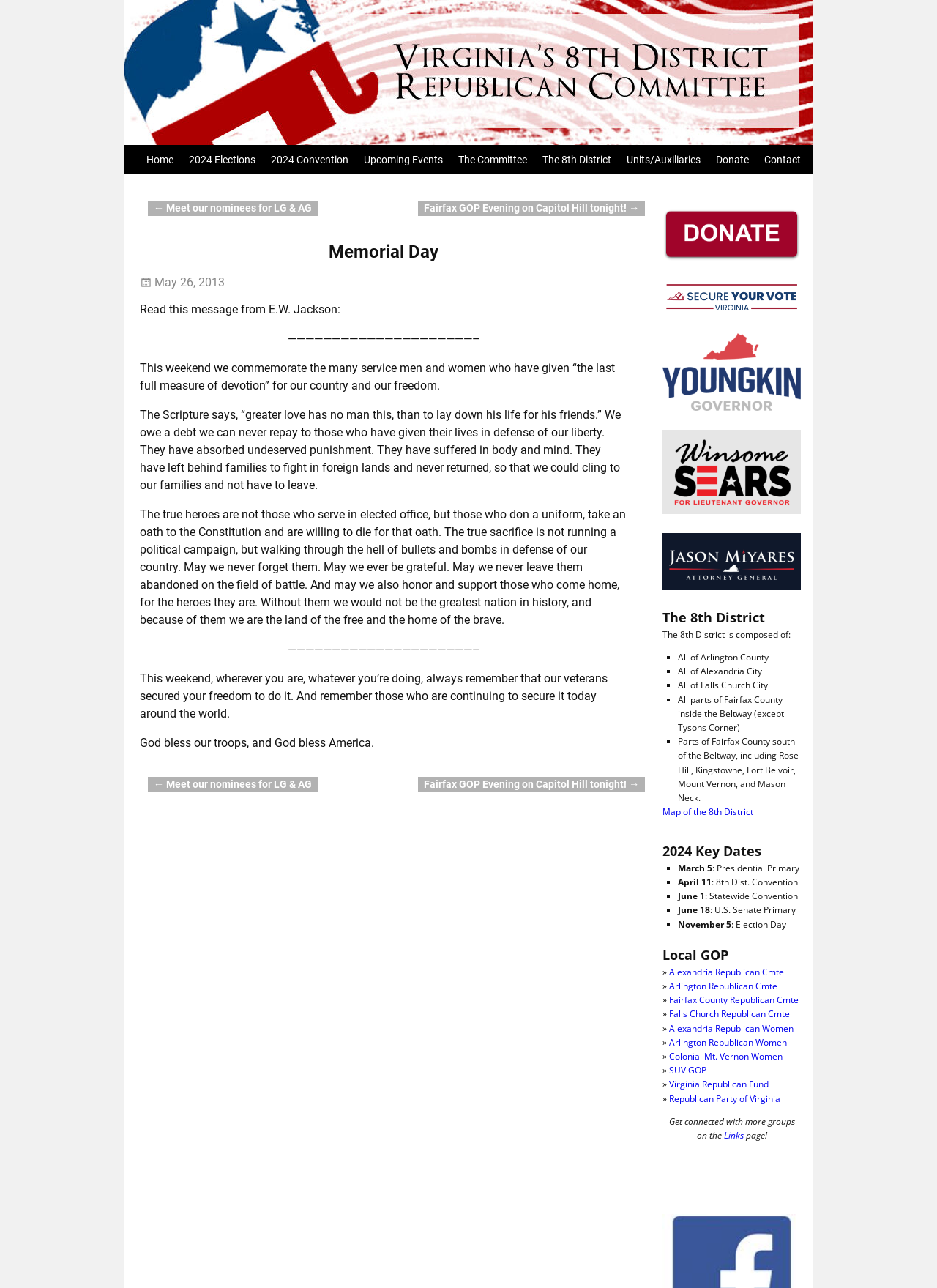What is the purpose of the veterans' sacrifice?
Respond with a short answer, either a single word or a phrase, based on the image.

our liberty